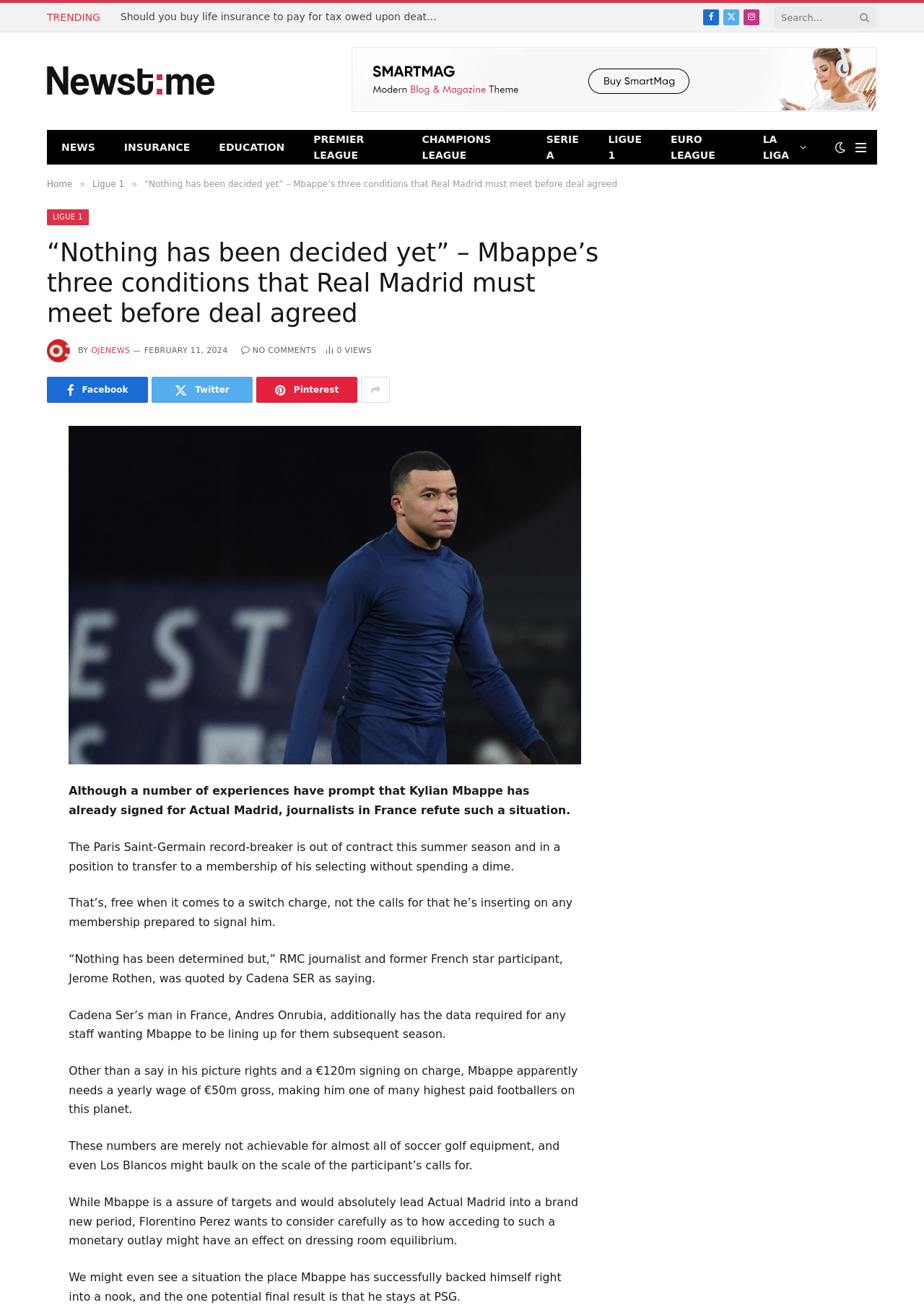Determine the bounding box of the UI element mentioned here: "title="ojenews top stories"". The coordinates must be in the format [left, top, right, bottom] with values ranging from 0 to 1.

[0.051, 0.045, 0.235, 0.08]